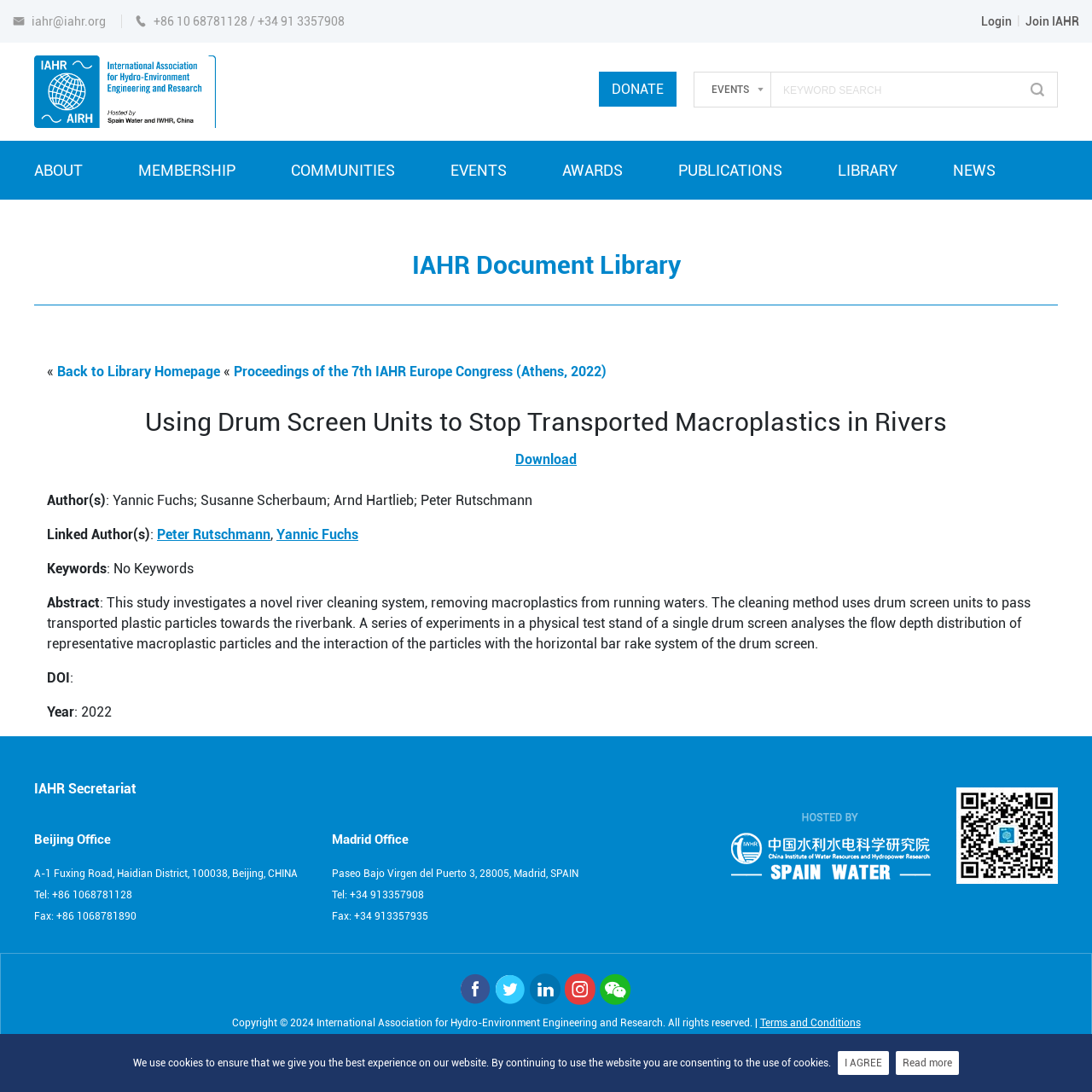Please identify the bounding box coordinates of the region to click in order to complete the given instruction: "Login to the website". The coordinates should be four float numbers between 0 and 1, i.e., [left, top, right, bottom].

[0.898, 0.013, 0.927, 0.026]